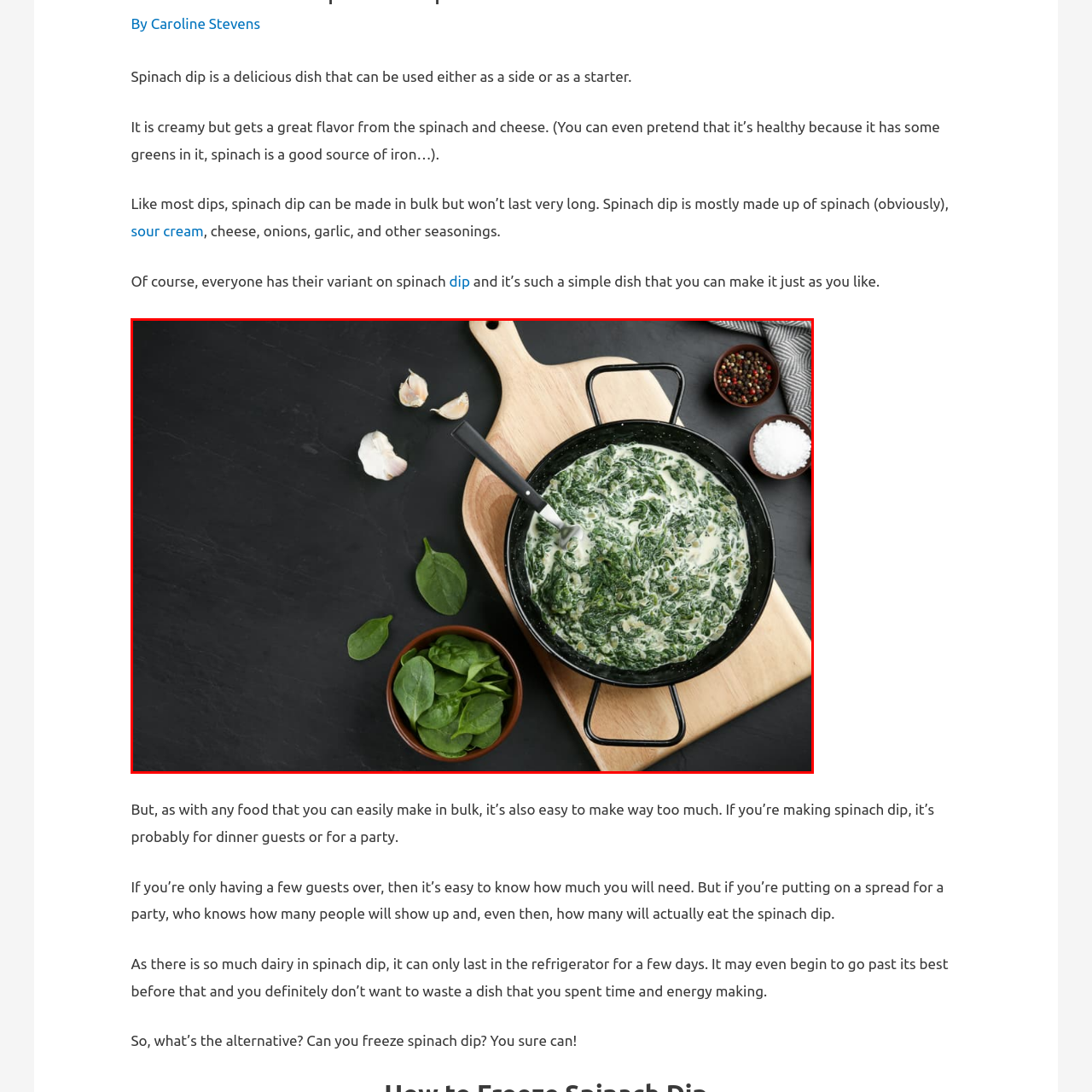Detail the features and elements seen in the red-circled portion of the image.

The image showcases a delicious and creamy spinach dip, presented in a black cooking pot with a stainless steel spoon resting inside. The dip is thick and green, enticingly blended with visible flecks of spinach, hinting at its fresh ingredients. Surrounding the pot, there are several complementary elements: to the left, fresh spinach leaves are neatly arranged in a brown bowl, adding a vibrant touch of green. Scattered garlic cloves suggest an aromatic enhancement, while small bowls of various seasonings, including pepper and salt, sit nearby, ready to elevate the flavor. The setting features a light wooden cutting board, which offers a rustic contrast to the dark backdrop, enhancing the overall presentation. This preparation appears perfect for serving at gatherings or special occasions, inviting guests to enjoy a flavorful and comforting appetizer.